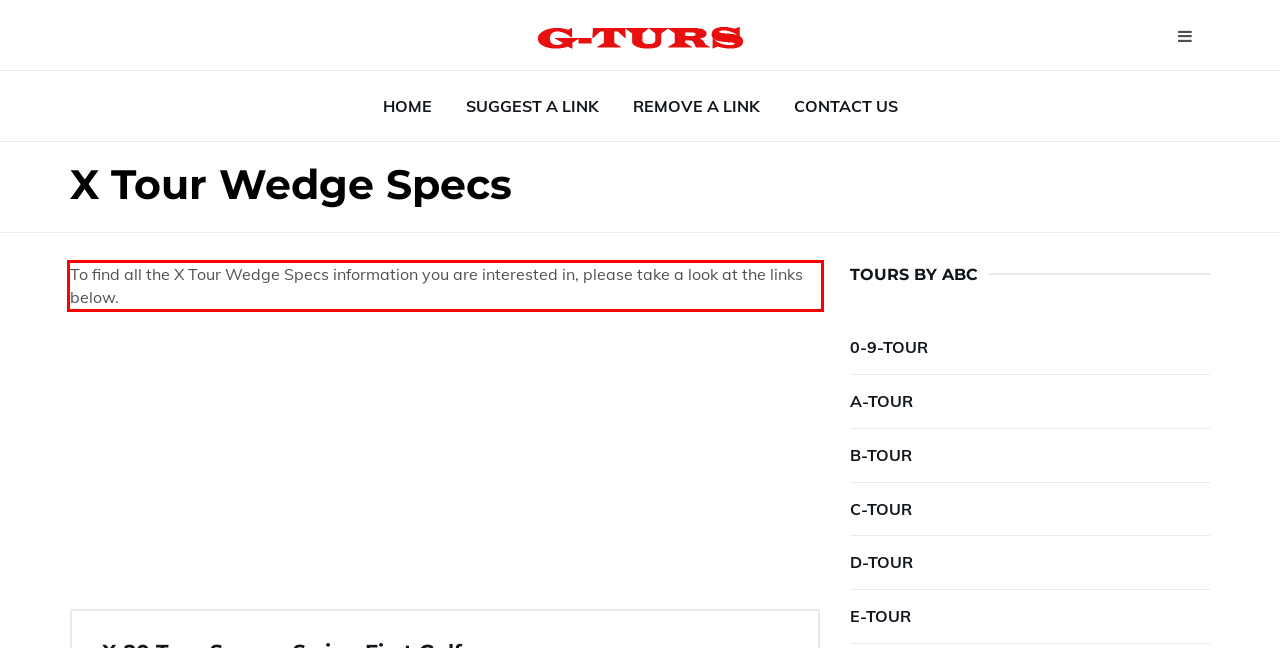Inspect the webpage screenshot that has a red bounding box and use OCR technology to read and display the text inside the red bounding box.

To find all the X Tour Wedge Specs information you are interested in, please take a look at the links below.